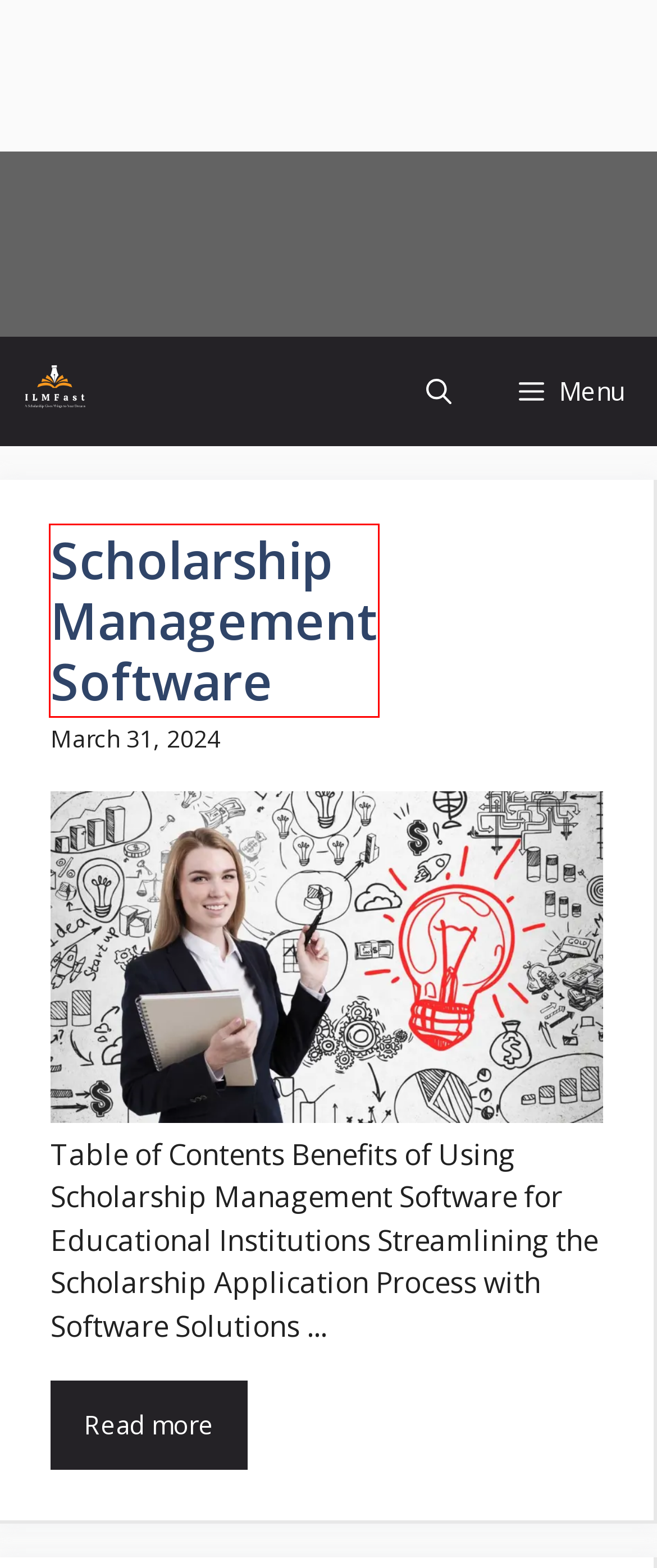Consider the screenshot of a webpage with a red bounding box and select the webpage description that best describes the new page that appears after clicking the element inside the red box. Here are the candidates:
A. Apply Scholarships Online - ilmfast
B. Military Spouse Scholarships 2024 - ilmfast
C. Scholarship Management Software - ilmfast
D. Apply for Scholarship Online - ilmfast
E. Mesothelioma Scholarship - ilmfast
F. Scholarships for MBA Programs - ilmfast
G. Maryville University Scholarships - ilmfast
H. Telangana Abroad Scholarships - ilmfast

C